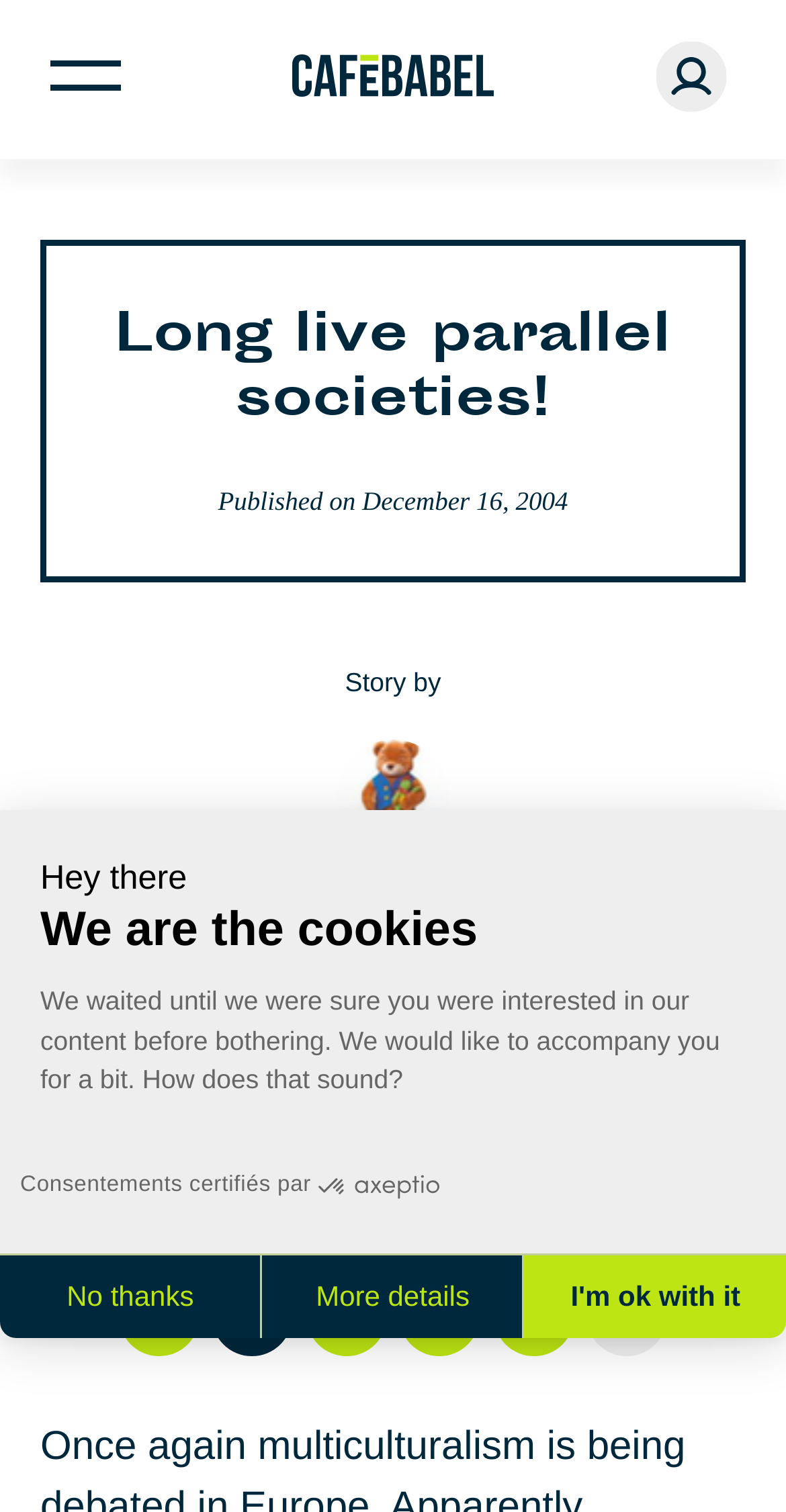Describe the entire webpage, focusing on both content and design.

This webpage appears to be an article page from Cafébabel, a online magazine. At the top left, there is a button and a logo of Cafébabel, which is an image. To the right of the logo, there is a blank profile picture, which is also an image. 

Below the top section, the main article title "Long live parallel societies!" is prominently displayed. The article is published on December 16, 2004, and is written by Martin Schneider, with translation by Claire McBride. 

The article content is not explicitly described in the accessibility tree, but it likely occupies the majority of the page. At the bottom of the page, there are links to translate the article into different languages, including German, French, Spanish, Italian, and Polish.

In the bottom left corner, there is a copyright notice "© Cafébabel — 2024". 

A dialog box for consent management is also present, although it is not currently active. The dialog box has a heading "Hey there We are the cookies" and a description of the purpose of the cookies. There are several buttons to manage cookie settings, including "Consentements certifiés par Axeptio", "No thanks", "More details", and "I'm ok with it".